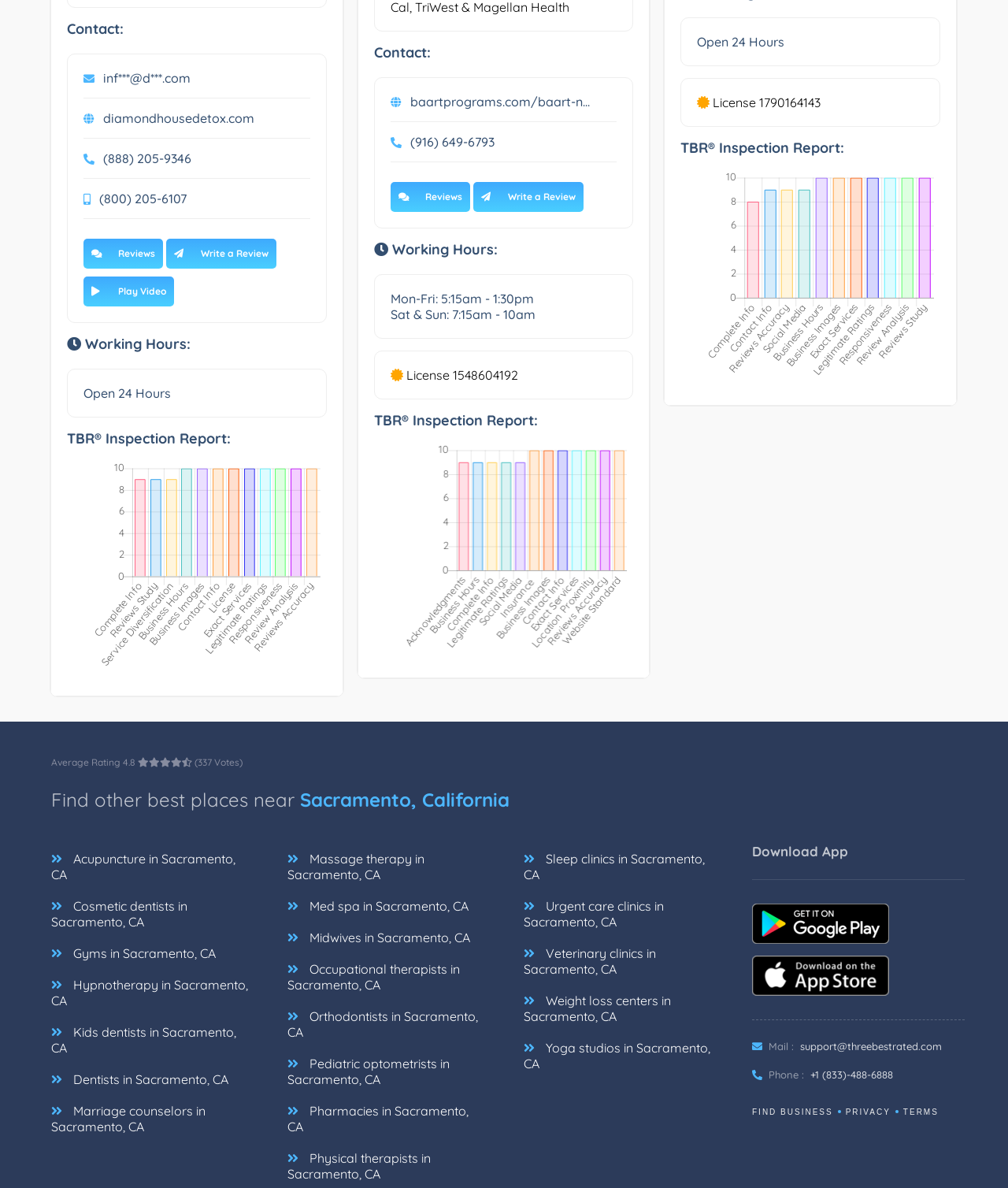How many phone numbers are listed?
Give a one-word or short-phrase answer derived from the screenshot.

3